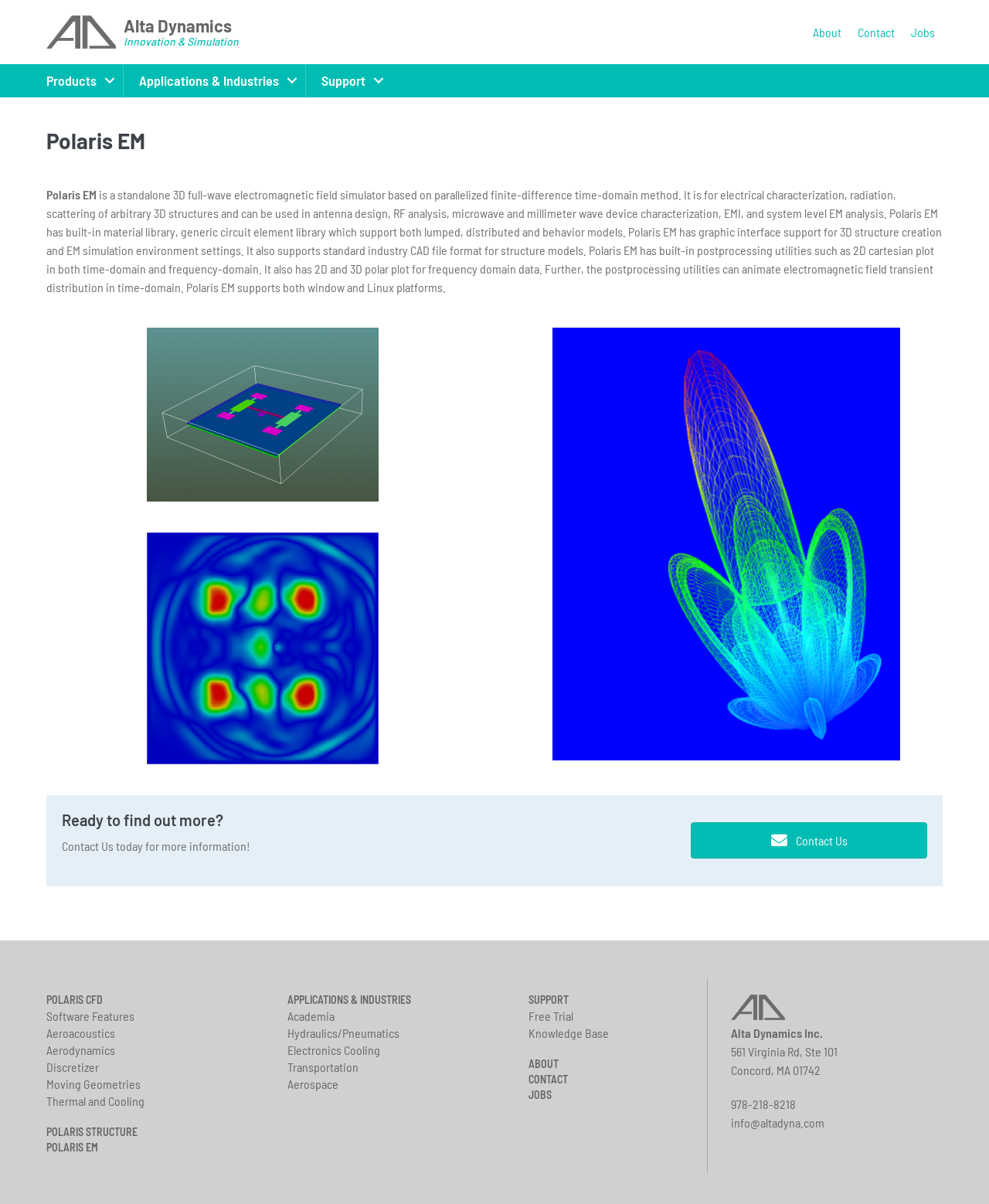Identify the bounding box coordinates for the region to click in order to carry out this instruction: "Learn more about Polaris EM". Provide the coordinates using four float numbers between 0 and 1, formatted as [left, top, right, bottom].

[0.047, 0.107, 0.953, 0.128]